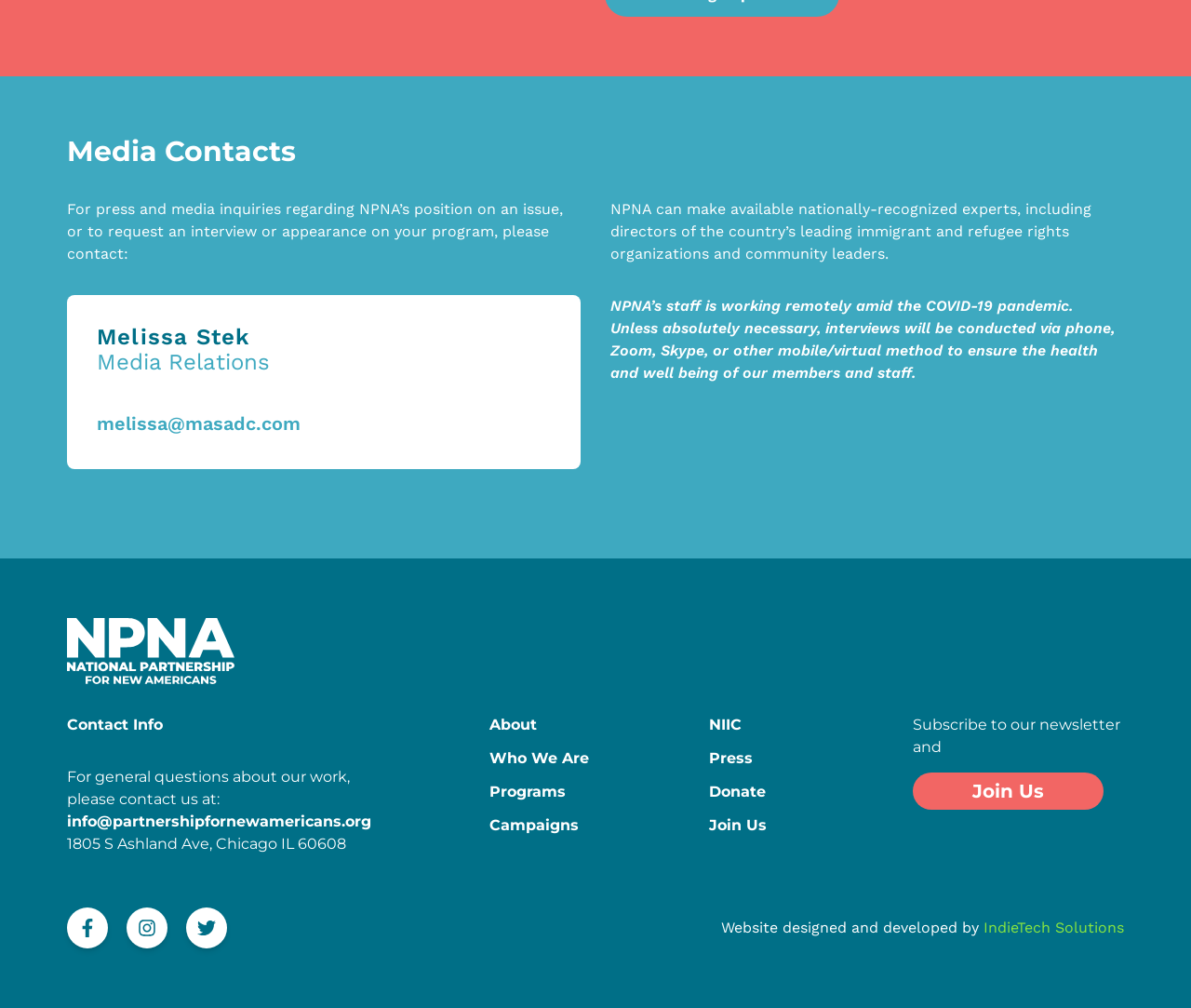Locate the bounding box coordinates of the clickable region to complete the following instruction: "Learn more about NPNA's programs."

[0.411, 0.777, 0.475, 0.794]